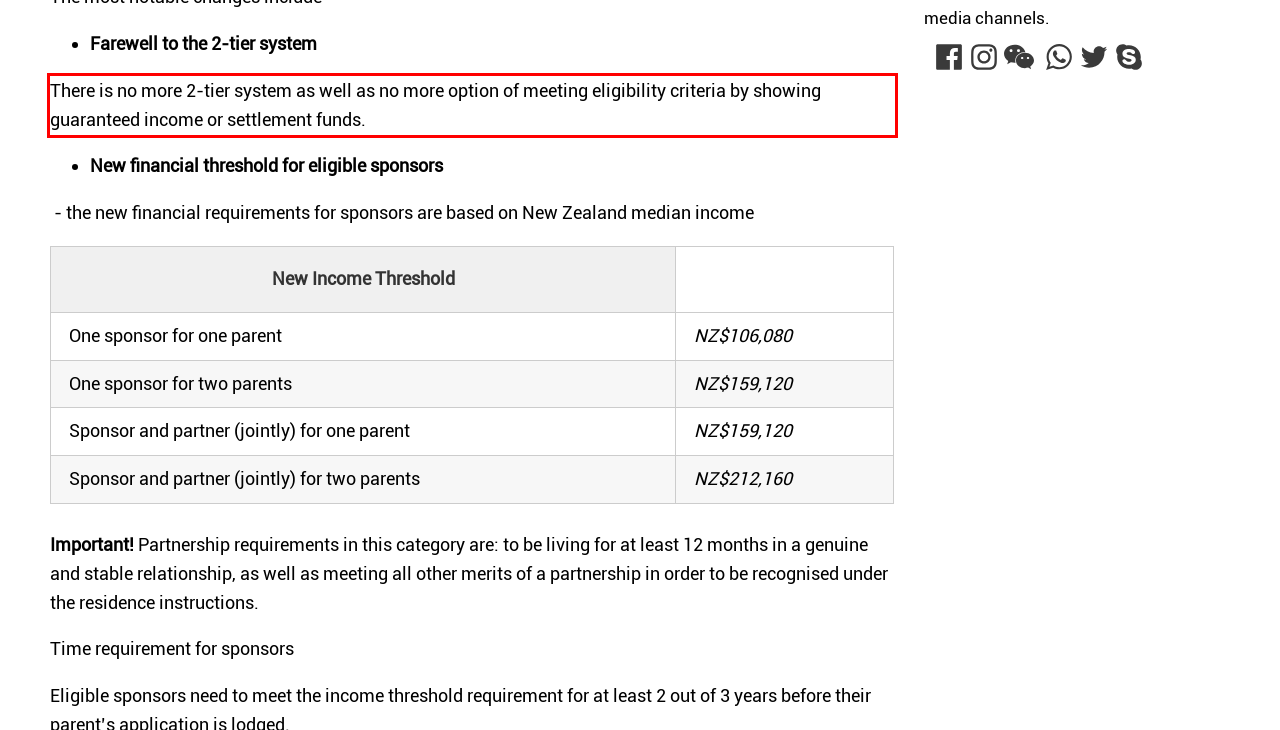In the screenshot of the webpage, find the red bounding box and perform OCR to obtain the text content restricted within this red bounding box.

There is no more 2-tier system as well as no more option of meeting eligibility criteria by showing guaranteed income or settlement funds.